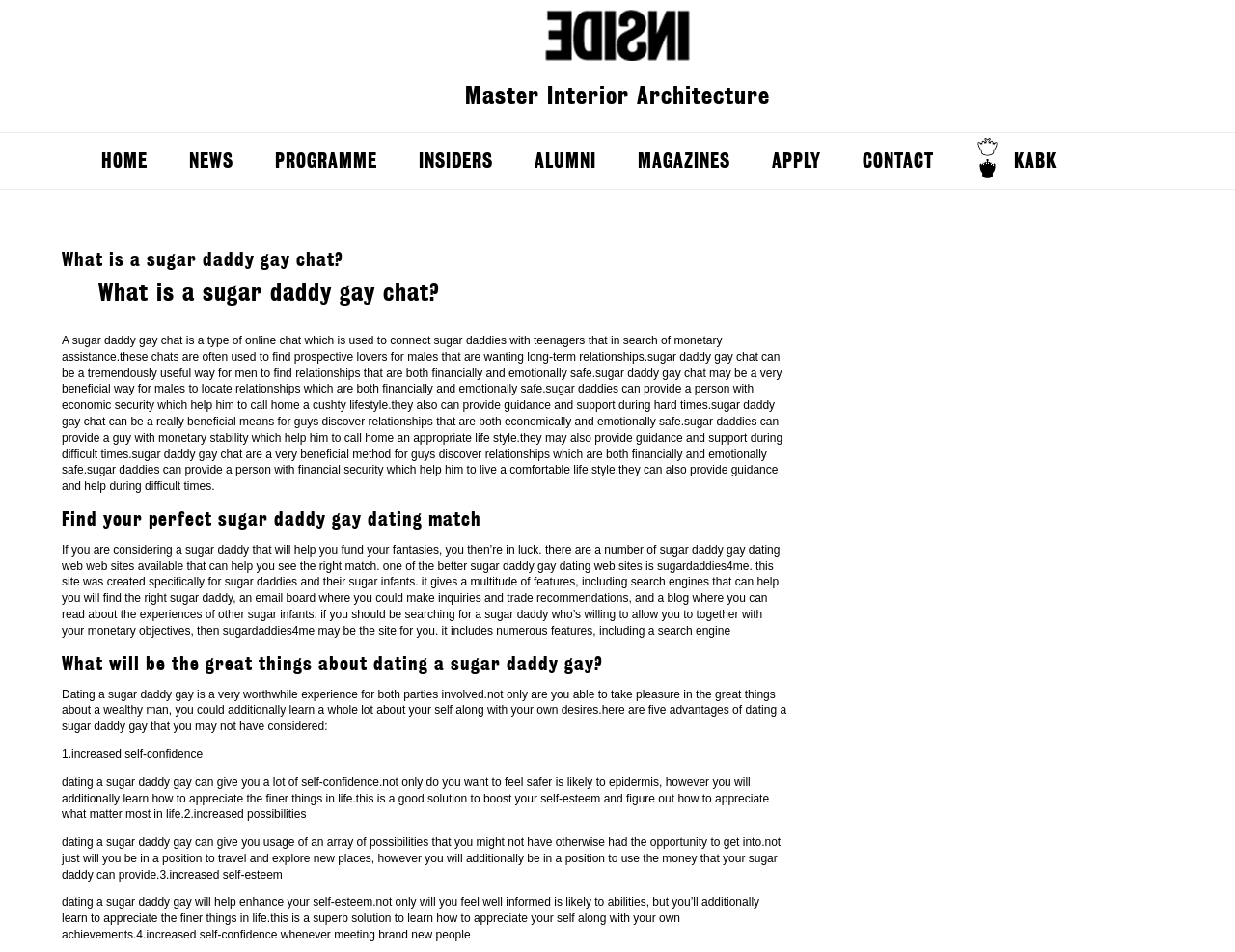What is the purpose of a sugar daddy gay chat?
From the image, provide a succinct answer in one word or a short phrase.

Connect sugar daddies with teenagers